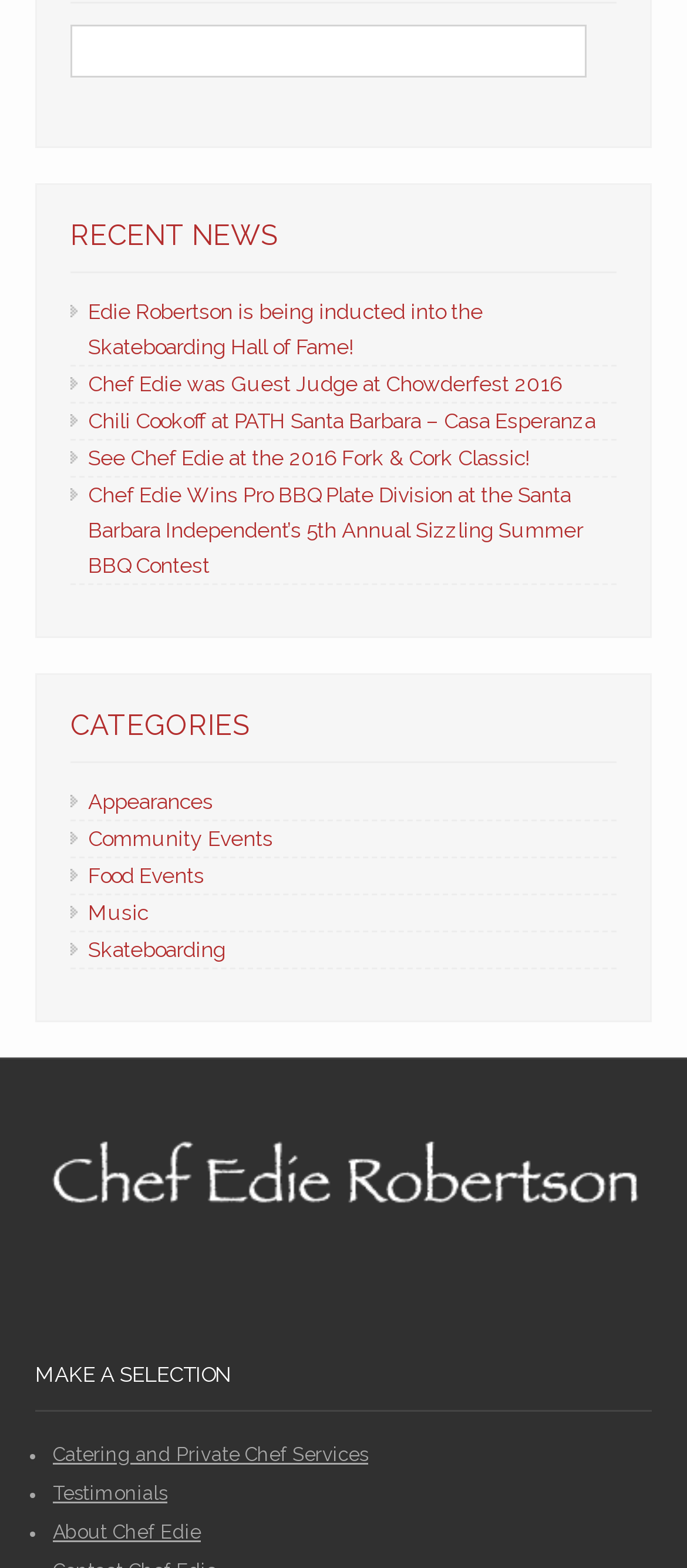Locate the bounding box of the user interface element based on this description: "Music".

[0.128, 0.574, 0.215, 0.59]